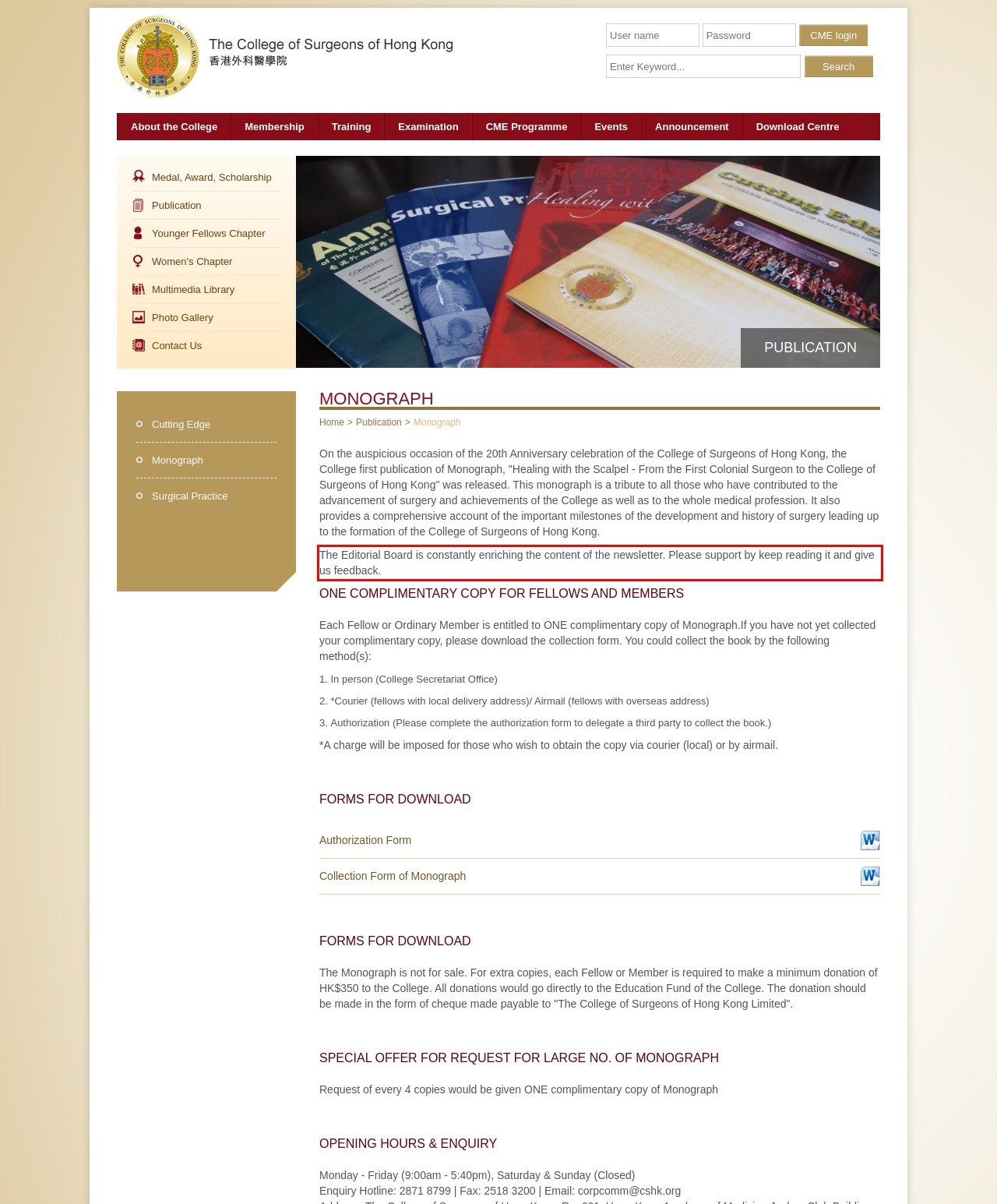Identify the text within the red bounding box on the webpage screenshot and generate the extracted text content.

The Editorial Board is constantly enriching the content of the newsletter. Please support by keep reading it and give us feedback.